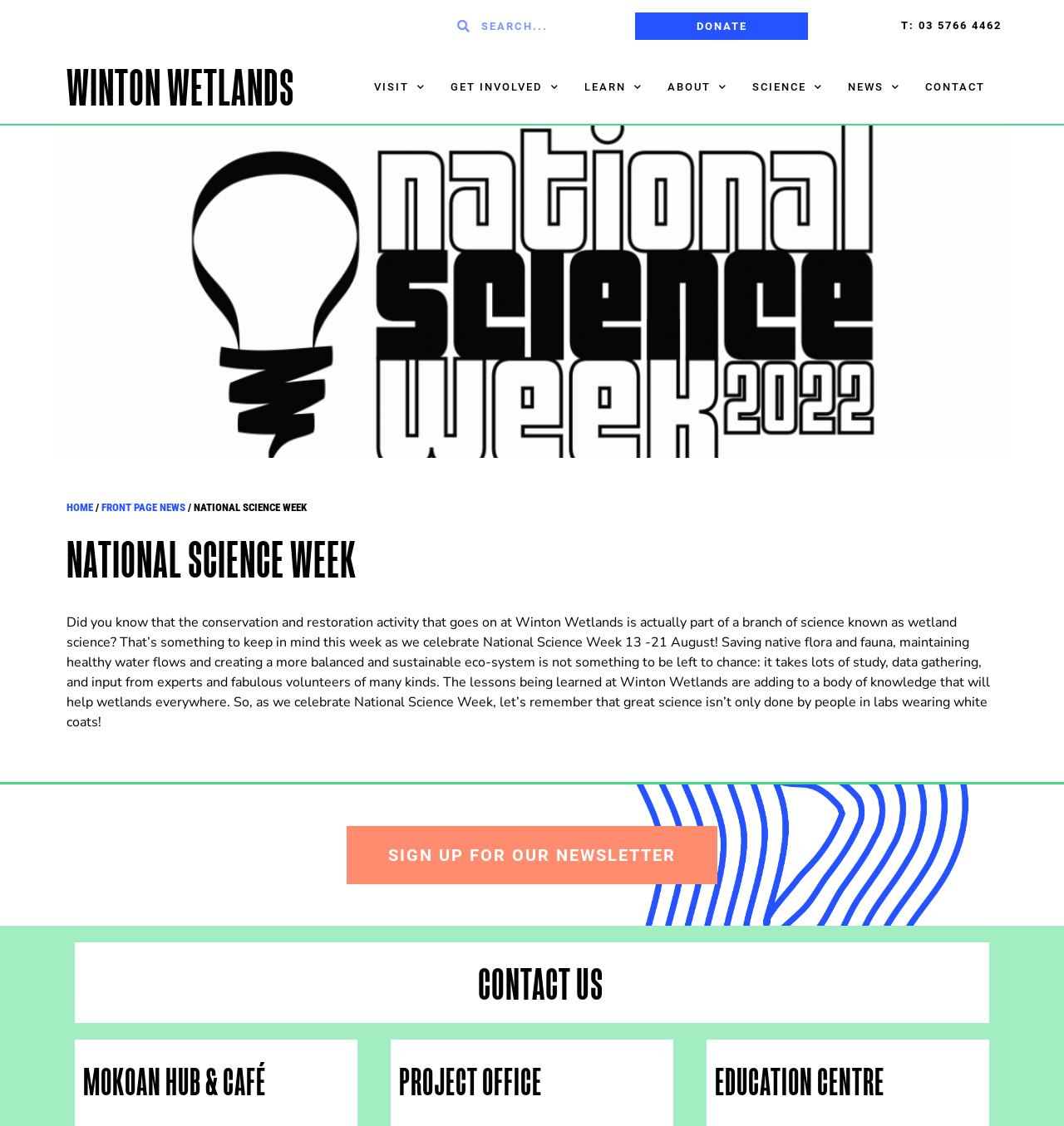Show the bounding box coordinates of the element that should be clicked to complete the task: "Sign up for the newsletter".

[0.326, 0.733, 0.674, 0.785]